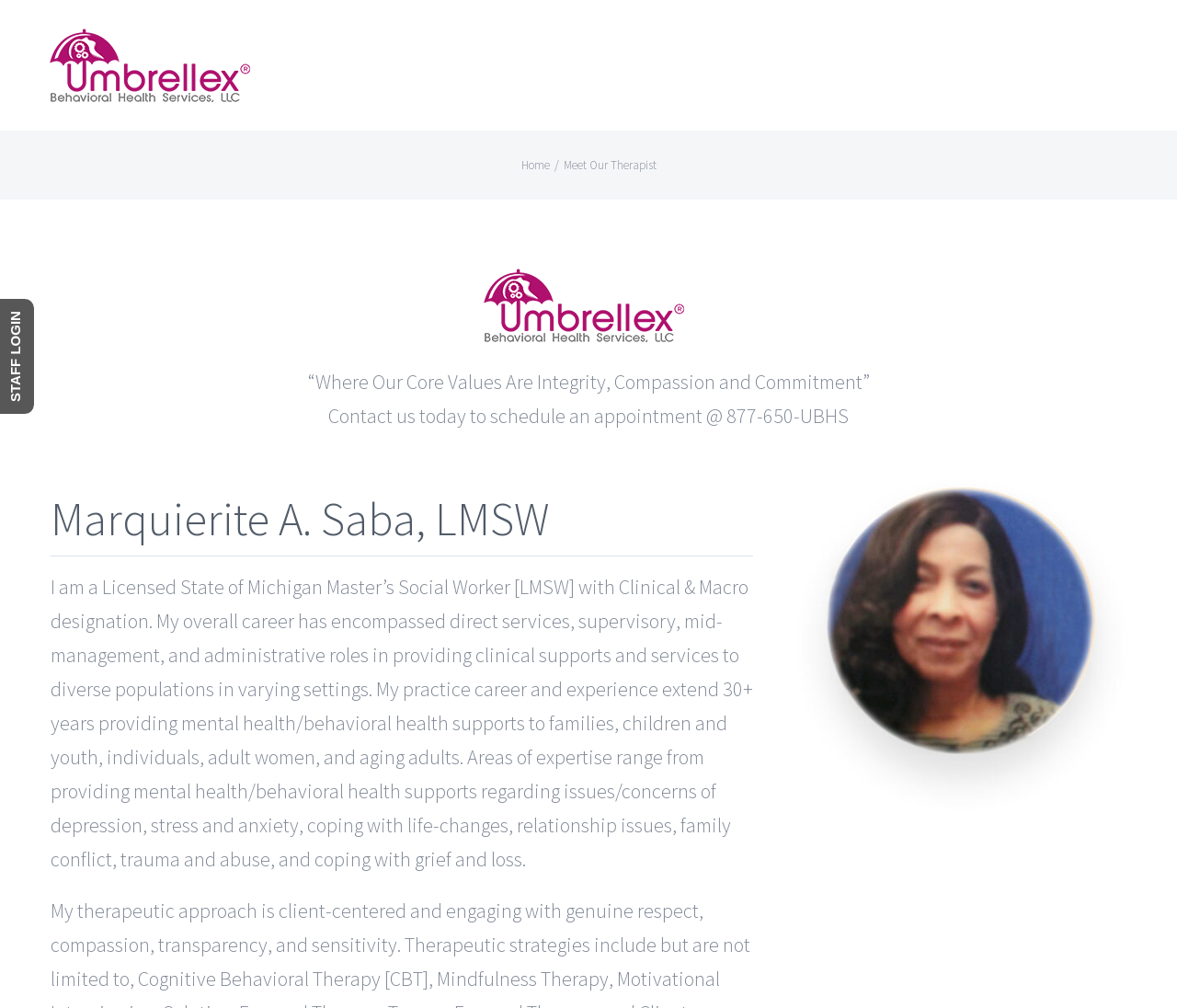What is the phone number to schedule an appointment?
Answer the question in as much detail as possible.

The phone number to schedule an appointment is mentioned in the text 'Contact us today to schedule an appointment @ 877-650-UBHS' on the webpage.